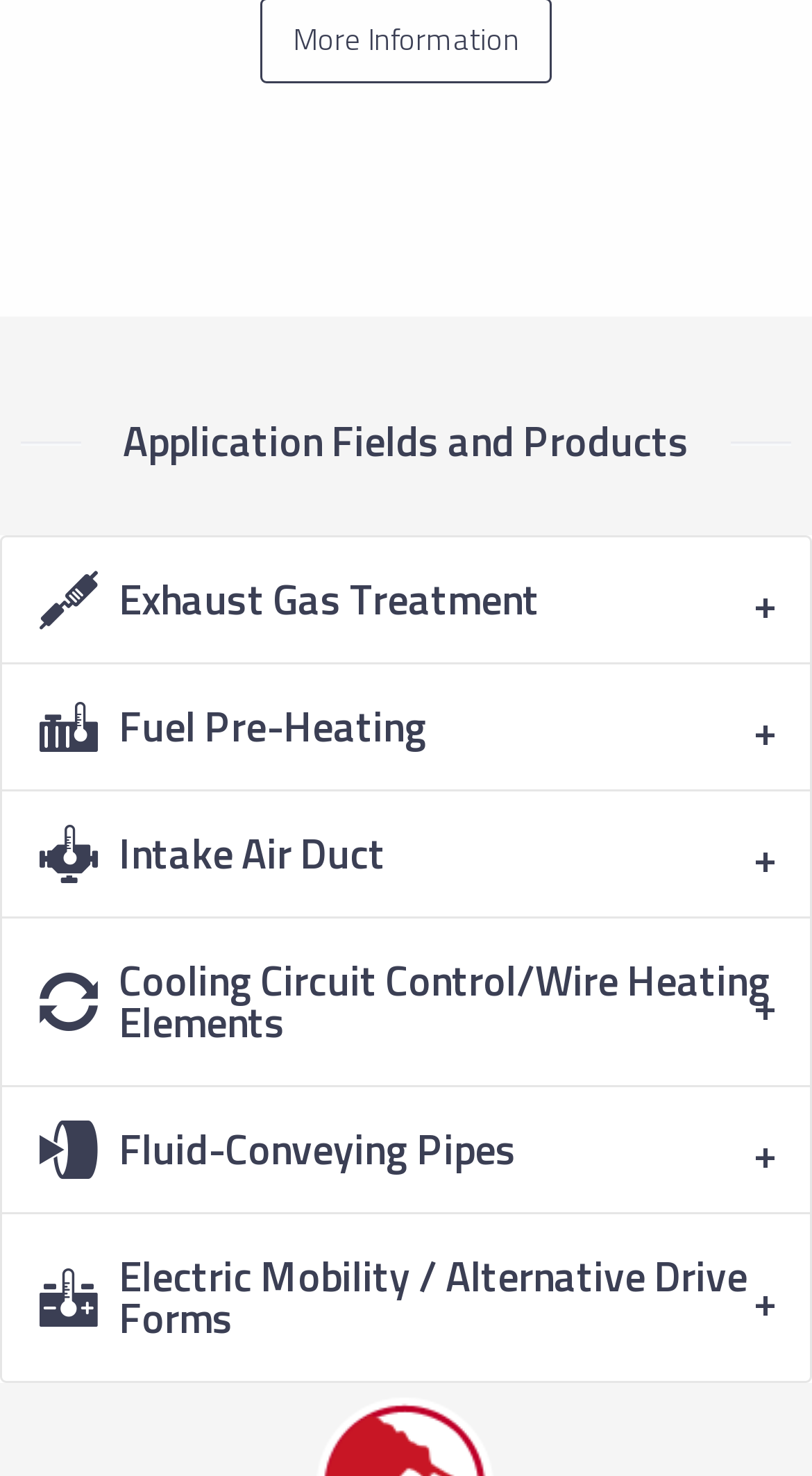Are the tabs in the tablist multi-selectable?
Provide a comprehensive and detailed answer to the question.

The tabs in the tablist are not multi-selectable as indicated by the 'multiselectable: False' property of the tablist element, which means only one tab can be selected at a time.